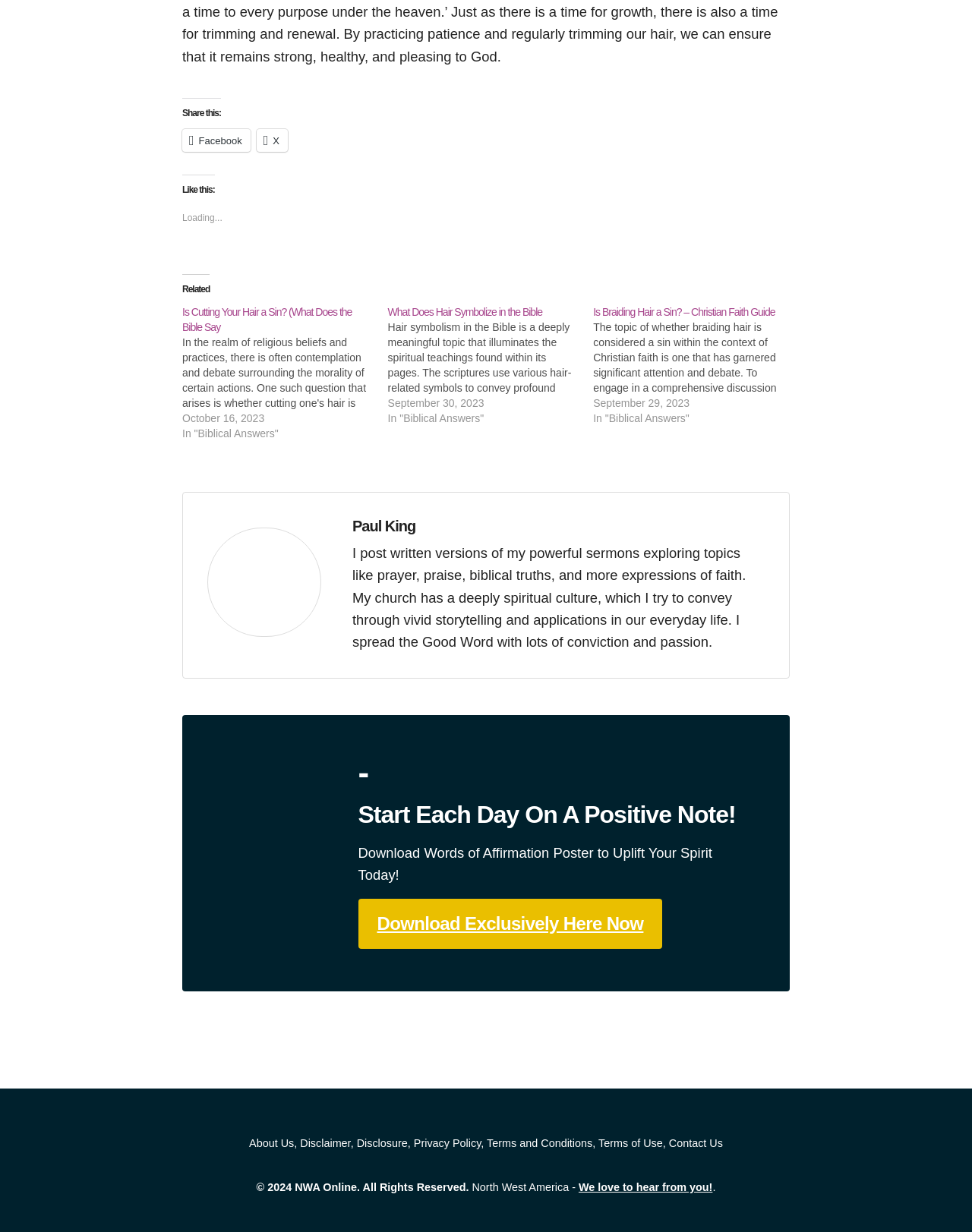Please indicate the bounding box coordinates of the element's region to be clicked to achieve the instruction: "Contact Us". Provide the coordinates as four float numbers between 0 and 1, i.e., [left, top, right, bottom].

[0.688, 0.923, 0.744, 0.933]